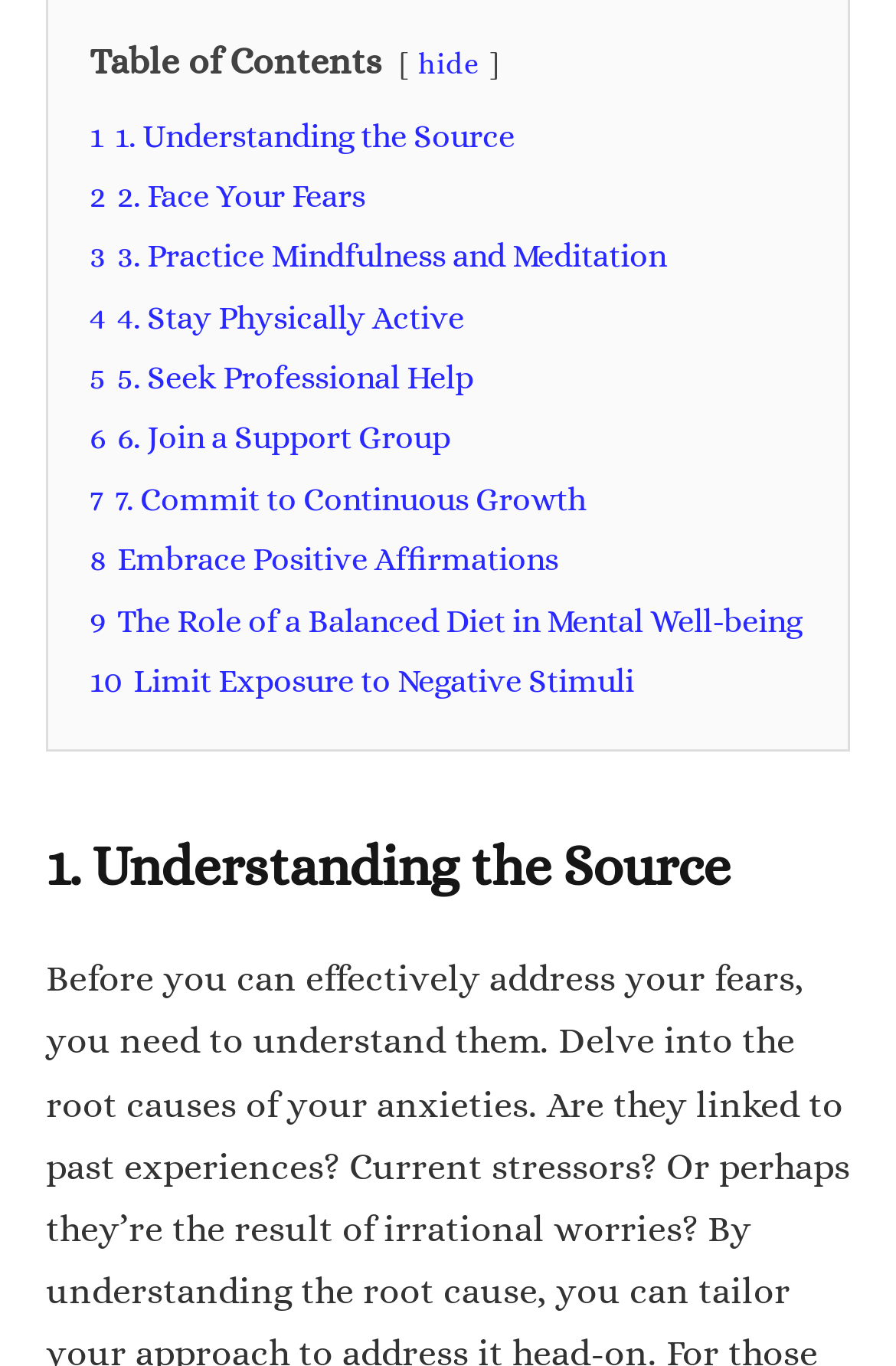Identify the bounding box coordinates of the clickable region to carry out the given instruction: "click on '8 Embrace Positive Affirmations'".

[0.1, 0.396, 0.623, 0.423]